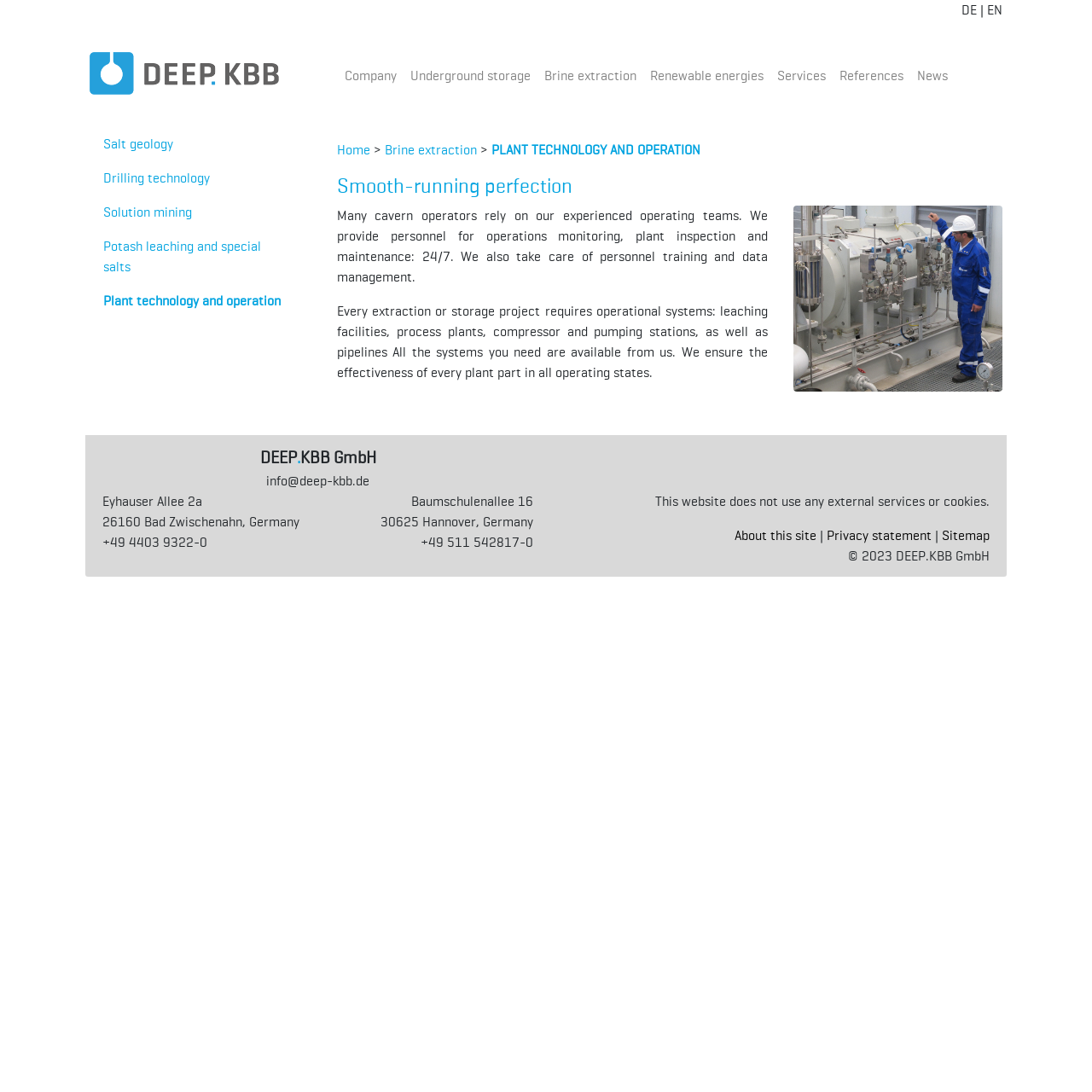Provide a short, one-word or phrase answer to the question below:
What is the address of the company's Hannover office?

Baumschulenallee 16, 30625 Hannover, Germany